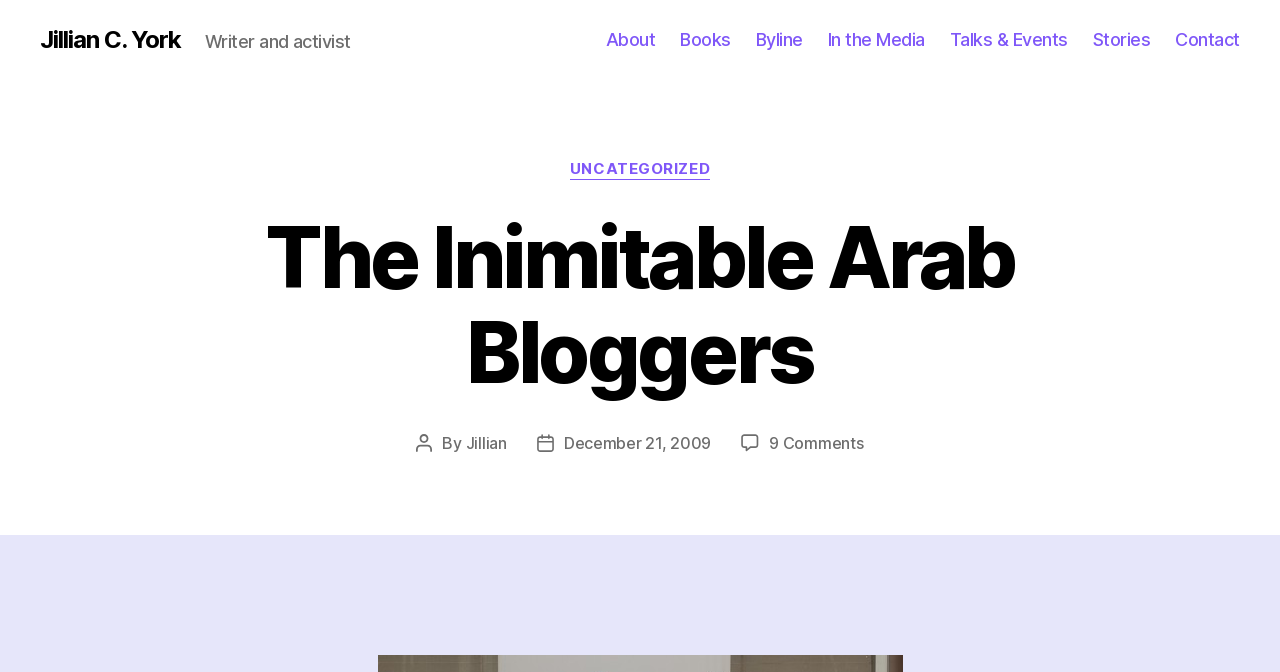Please identify the coordinates of the bounding box for the clickable region that will accomplish this instruction: "view post details".

[0.44, 0.644, 0.556, 0.674]